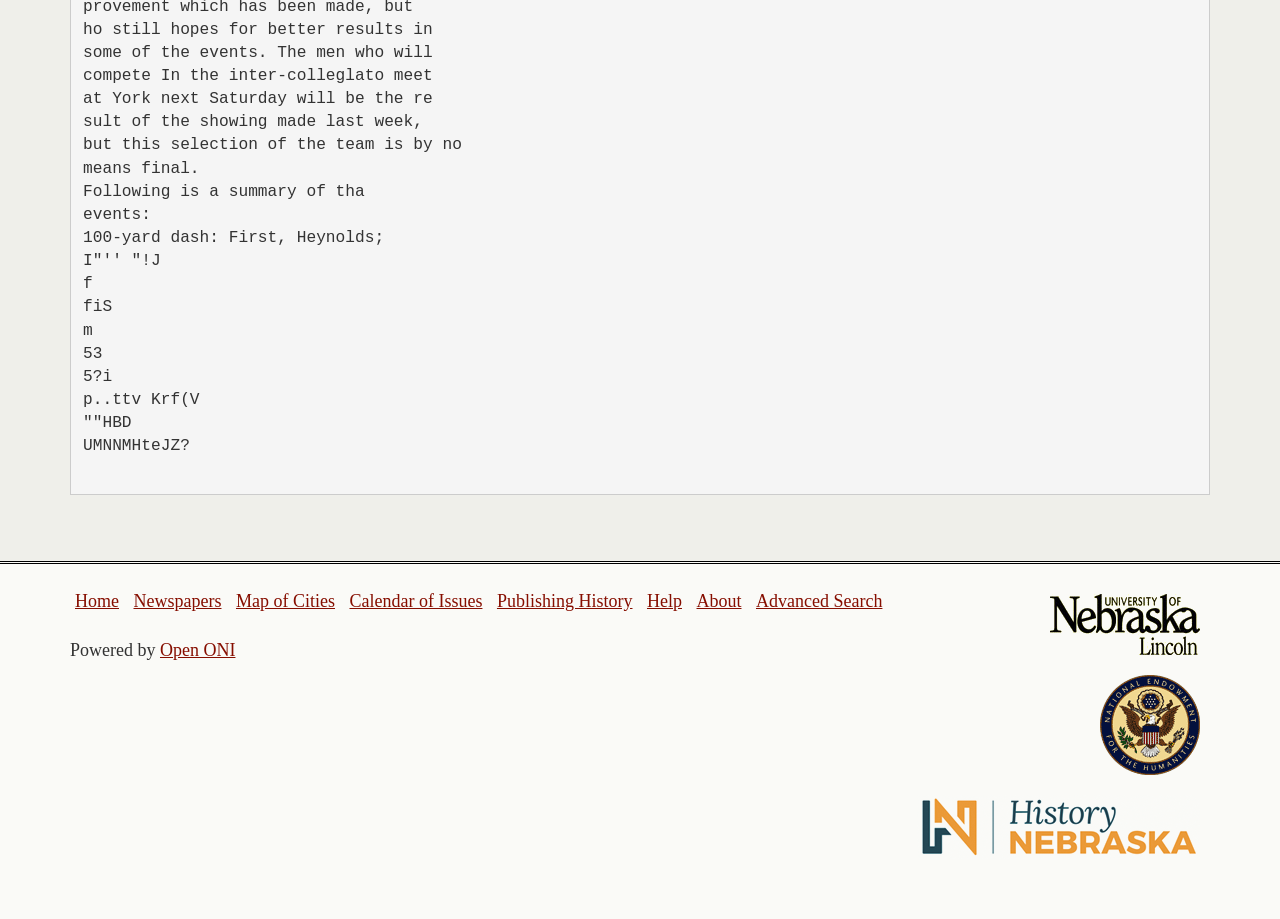Provide your answer in a single word or phrase: 
What is the first link on the top navigation bar?

Home